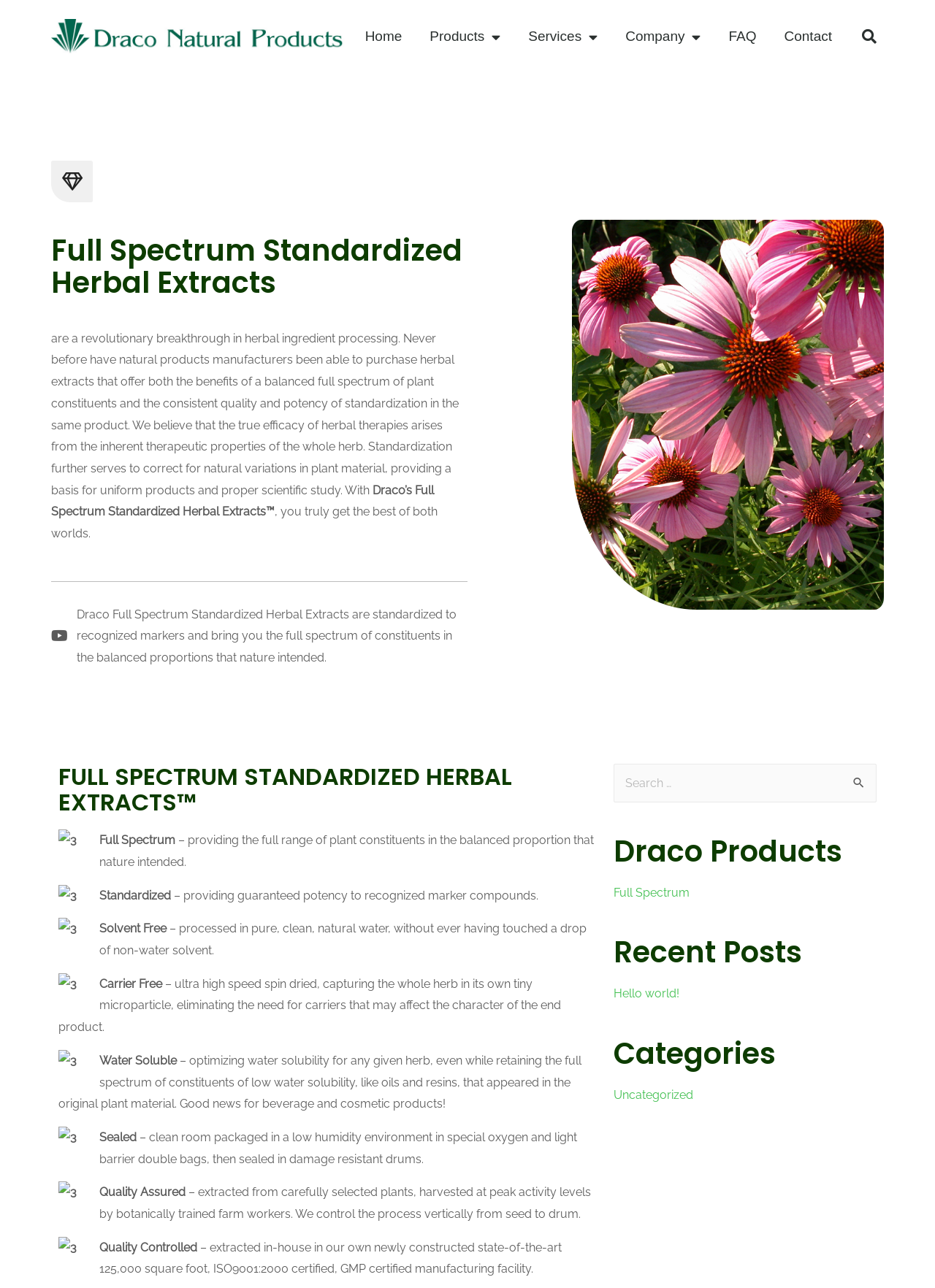Please respond to the question using a single word or phrase:
How are the herbal extracts processed?

In pure water